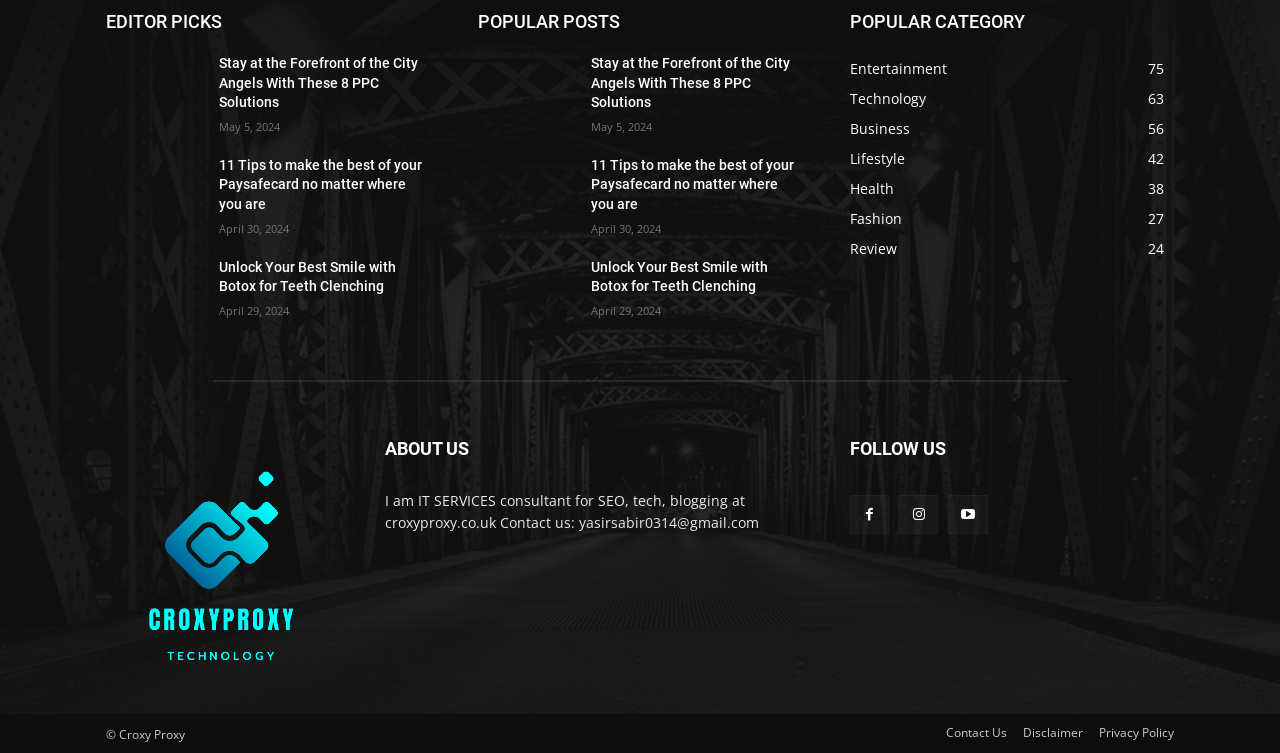Please examine the image and provide a detailed answer to the question: What is the contact email address mentioned on the webpage?

The webpage has a static text element that mentions the contact email address as yasirsabir0314@gmail.com, which is associated with the IT SERVICES consultant for SEO, tech, and blogging at croxyproxy.co.uk.